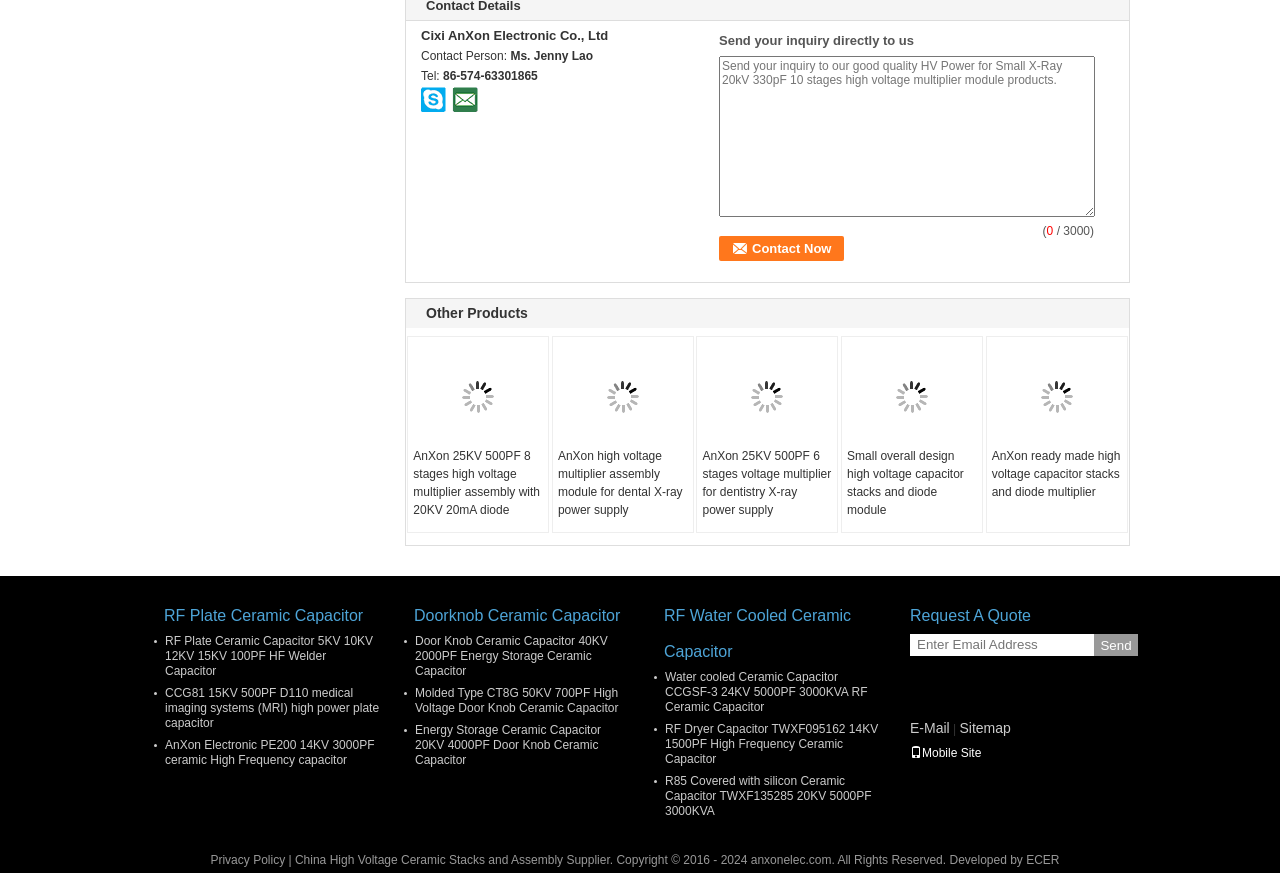Respond to the following question using a concise word or phrase: 
How many products are listed on the webpage?

8